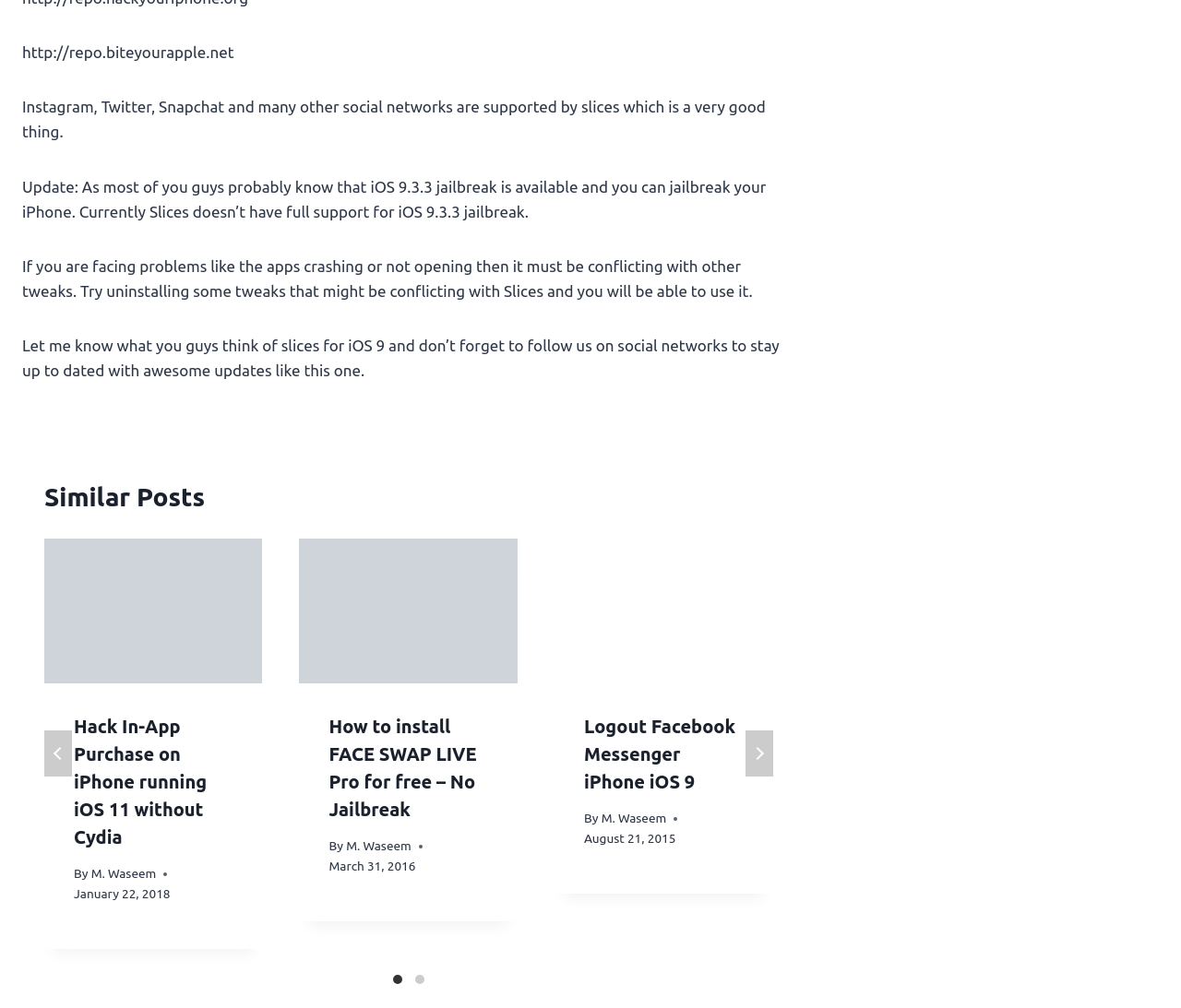Determine the bounding box coordinates of the clickable element to achieve the following action: 'Click the 'prev' button'. Provide the coordinates as four float values between 0 and 1, formatted as [left, top, right, bottom].

[0.038, 0.724, 0.061, 0.77]